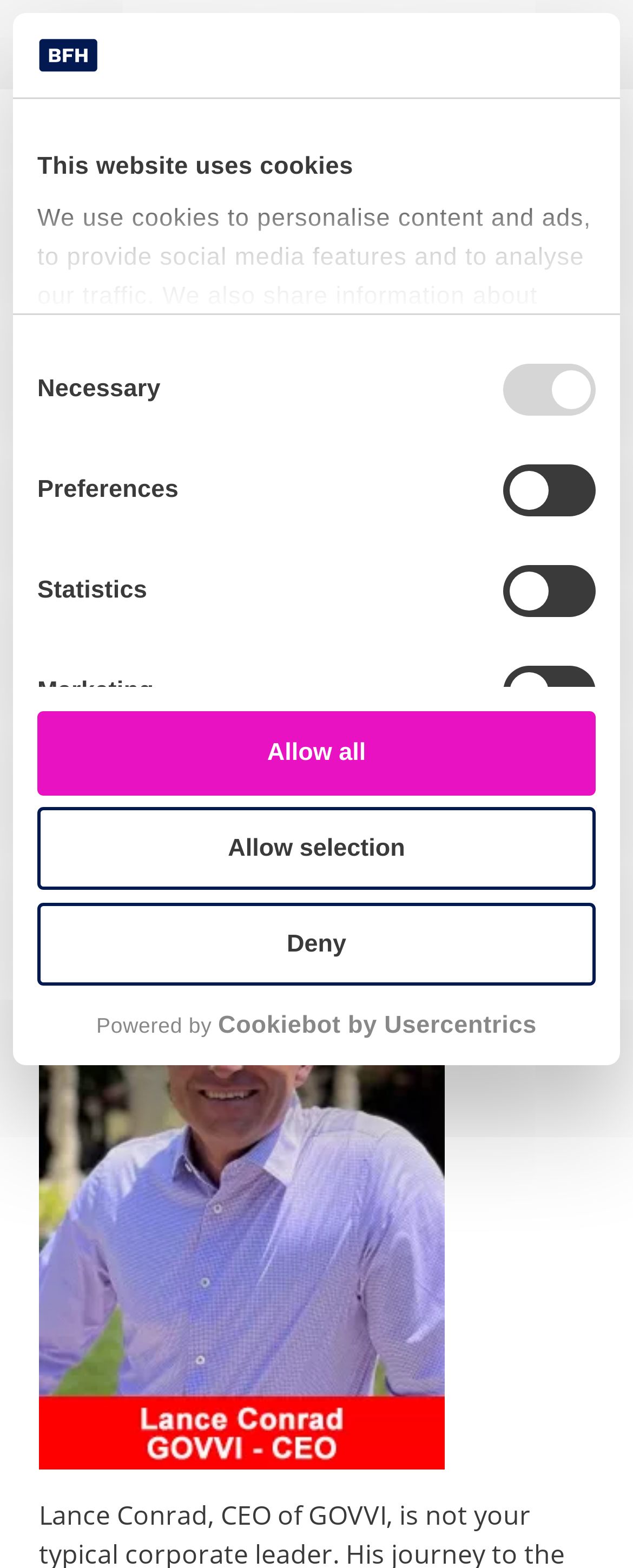Find and specify the bounding box coordinates that correspond to the clickable region for the instruction: "Click the logo".

[0.059, 0.024, 0.157, 0.047]